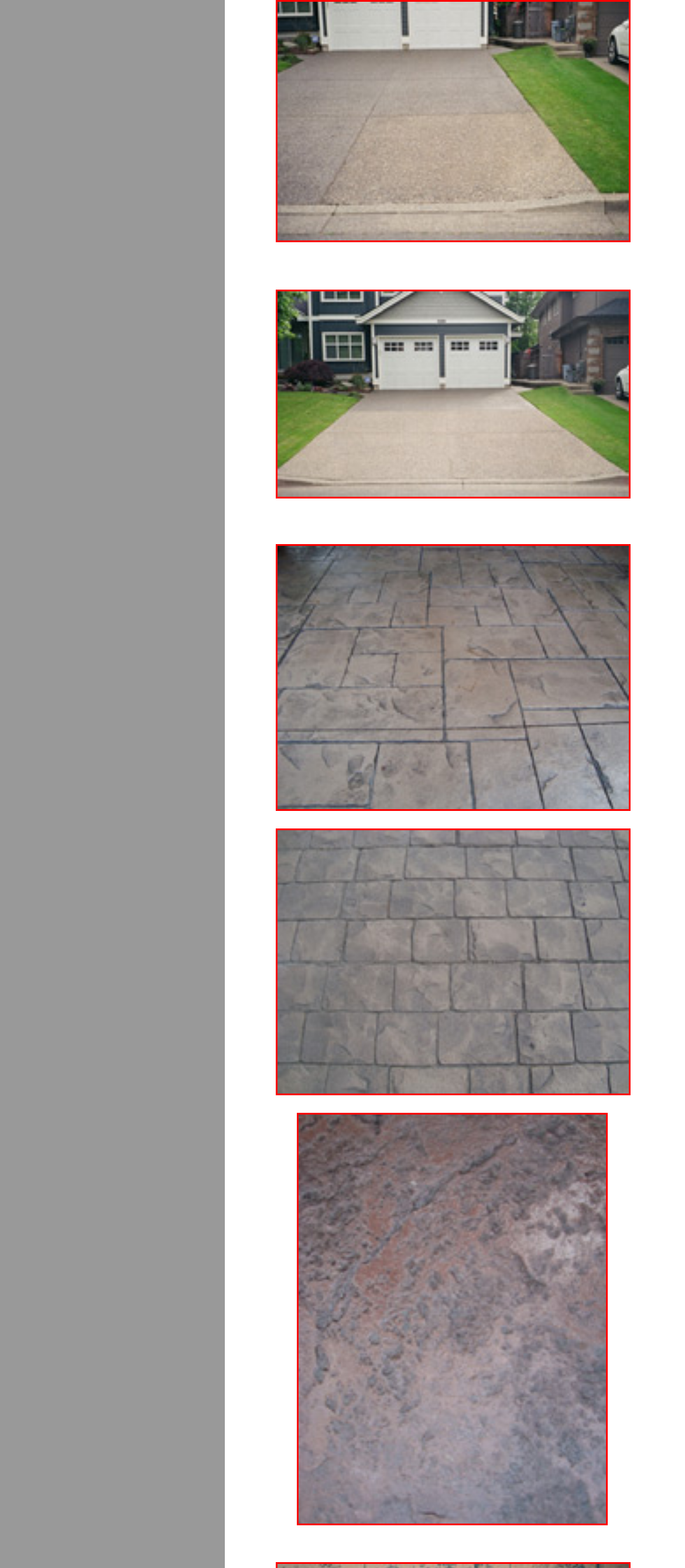How many images are on the webpage? Based on the image, give a response in one word or a short phrase.

9